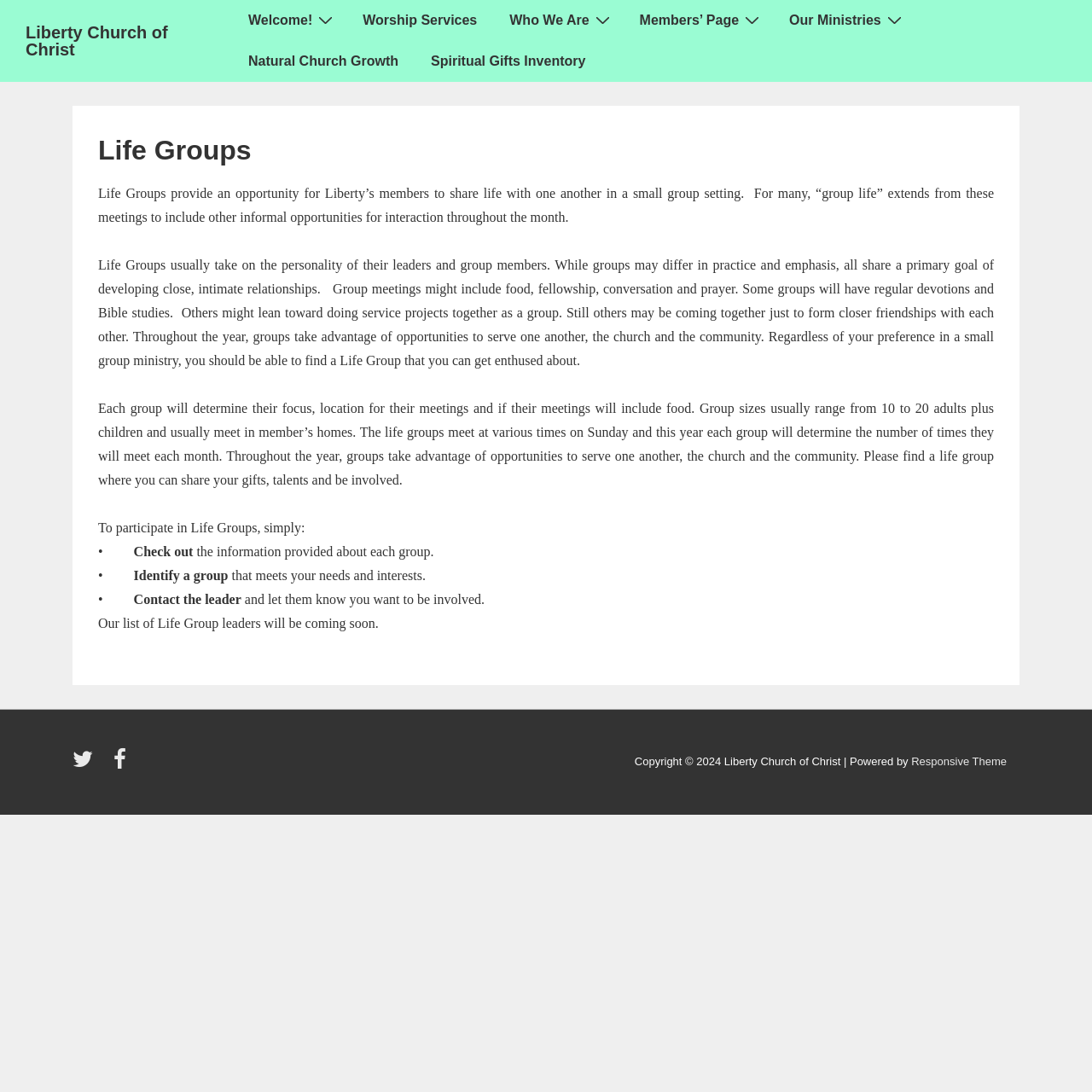Please predict the bounding box coordinates (top-left x, top-left y, bottom-right x, bottom-right y) for the UI element in the screenshot that fits the description: Natural Church Growth

[0.213, 0.038, 0.379, 0.075]